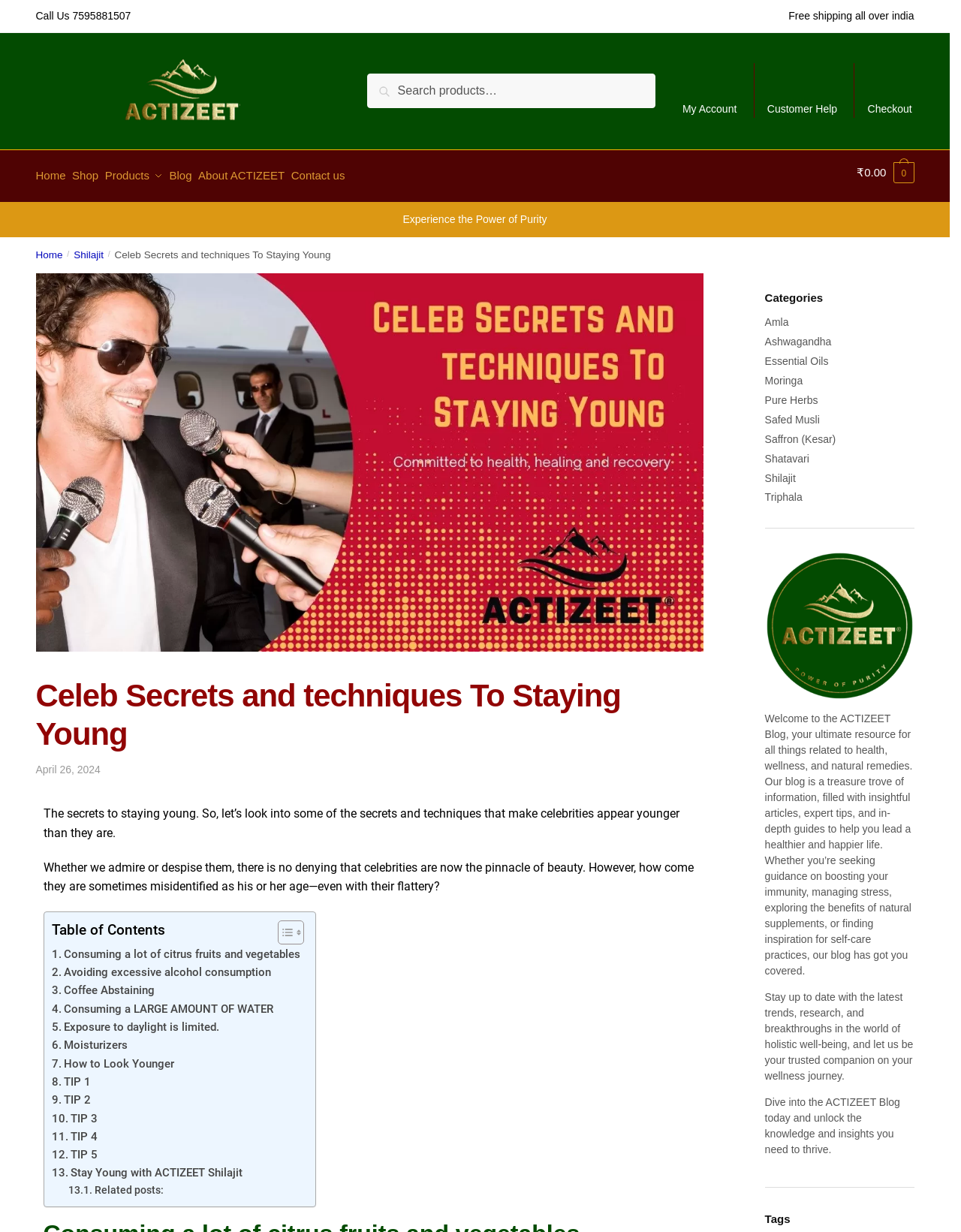Locate the primary heading on the webpage and return its text.

Celeb Secrets and techniques To Staying Young